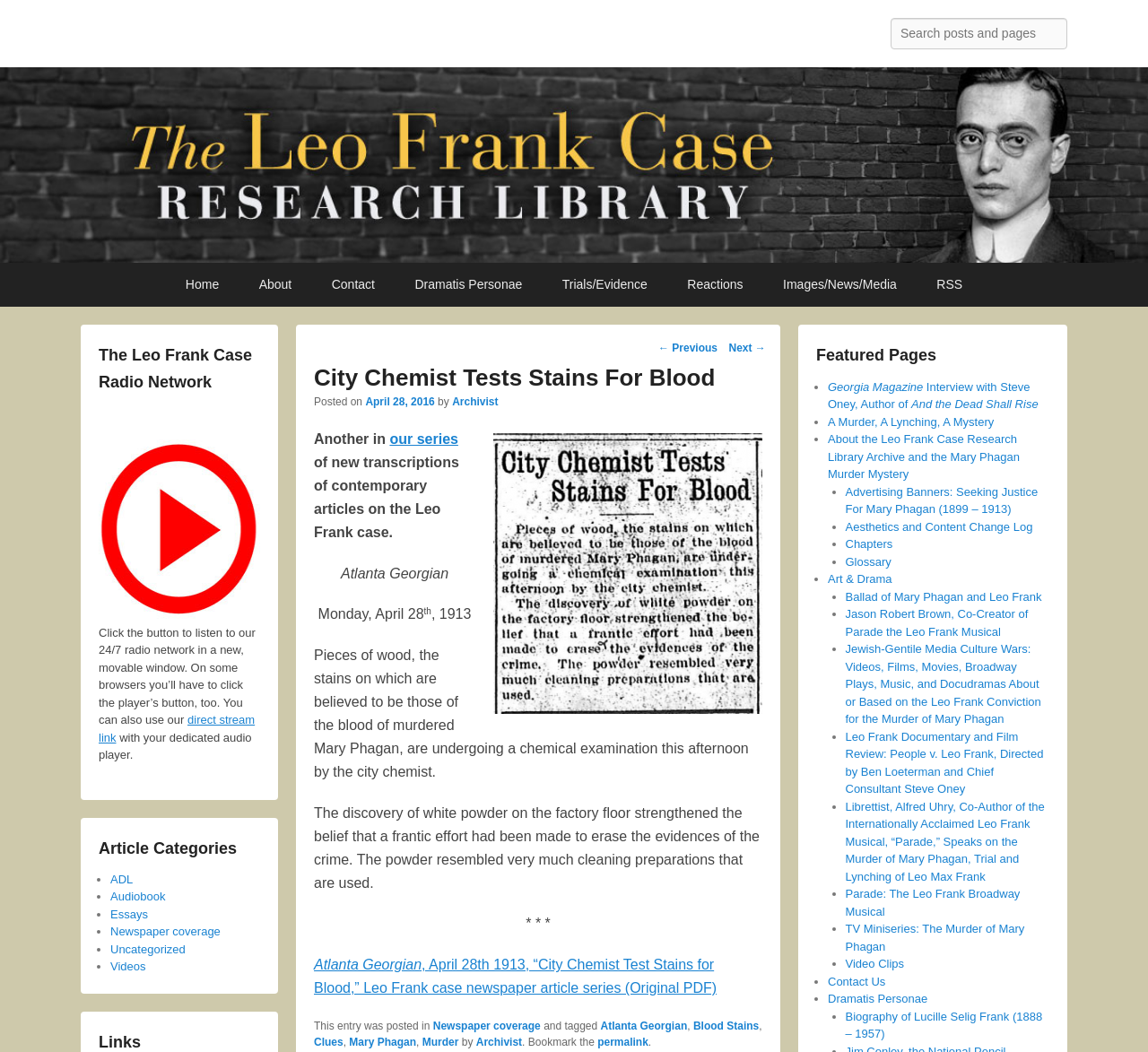Determine the bounding box coordinates of the UI element that matches the following description: "parent_node: search this site» value="Go"". The coordinates should be four float numbers between 0 and 1 in the format [left, top, right, bottom].

None